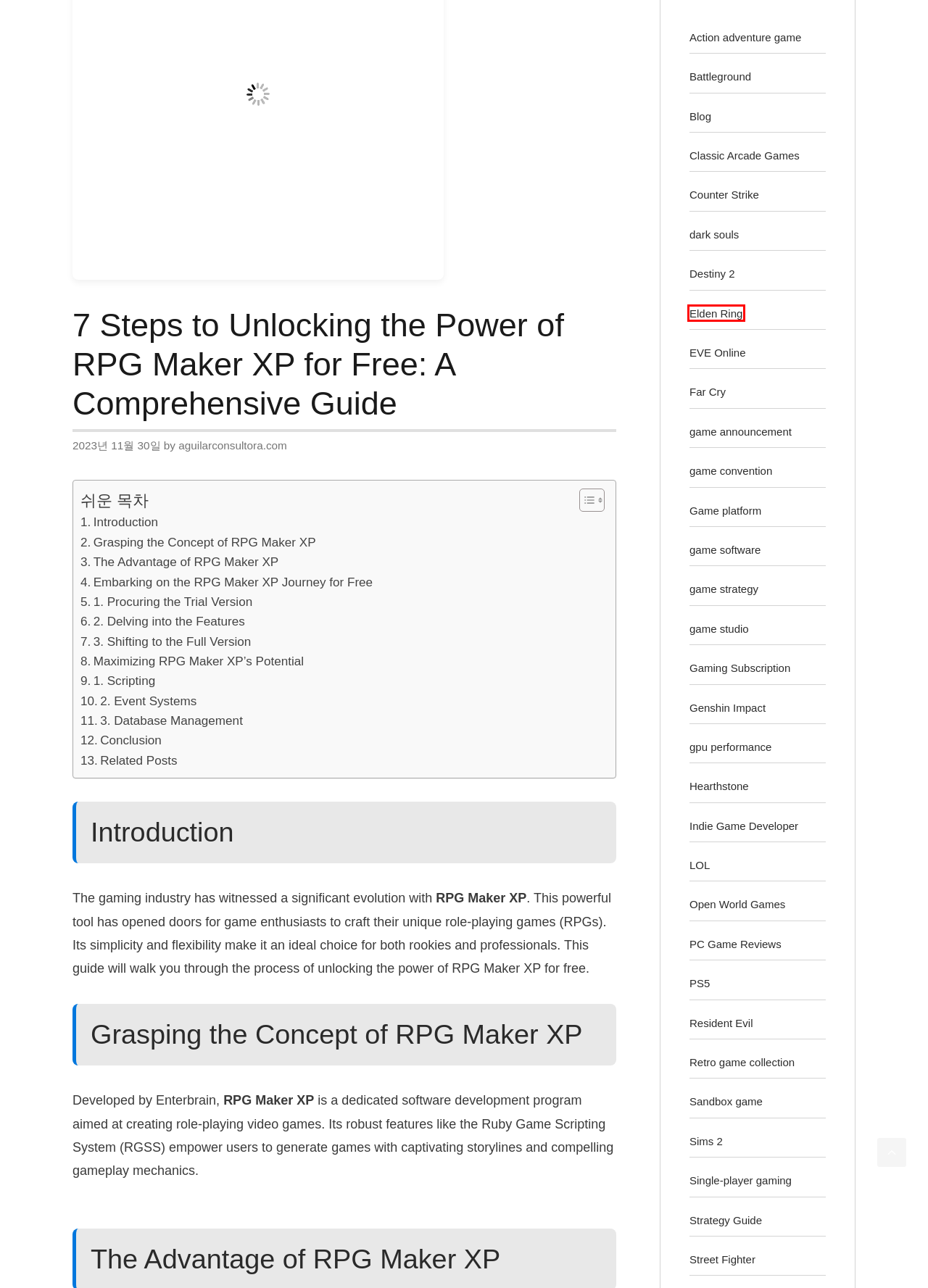Given a screenshot of a webpage with a red bounding box around an element, choose the most appropriate webpage description for the new page displayed after clicking the element within the bounding box. Here are the candidates:
A. Single-player gaming - The mobile game world
B. Indie Game Developer - The mobile game world
C. EVE Online - The mobile game world
D. dark souls - The mobile game world
E. PS5 - The mobile game world
F. game convention - The mobile game world
G. Elden Ring - The mobile game world
H. PC Game Reviews - The mobile game world

G